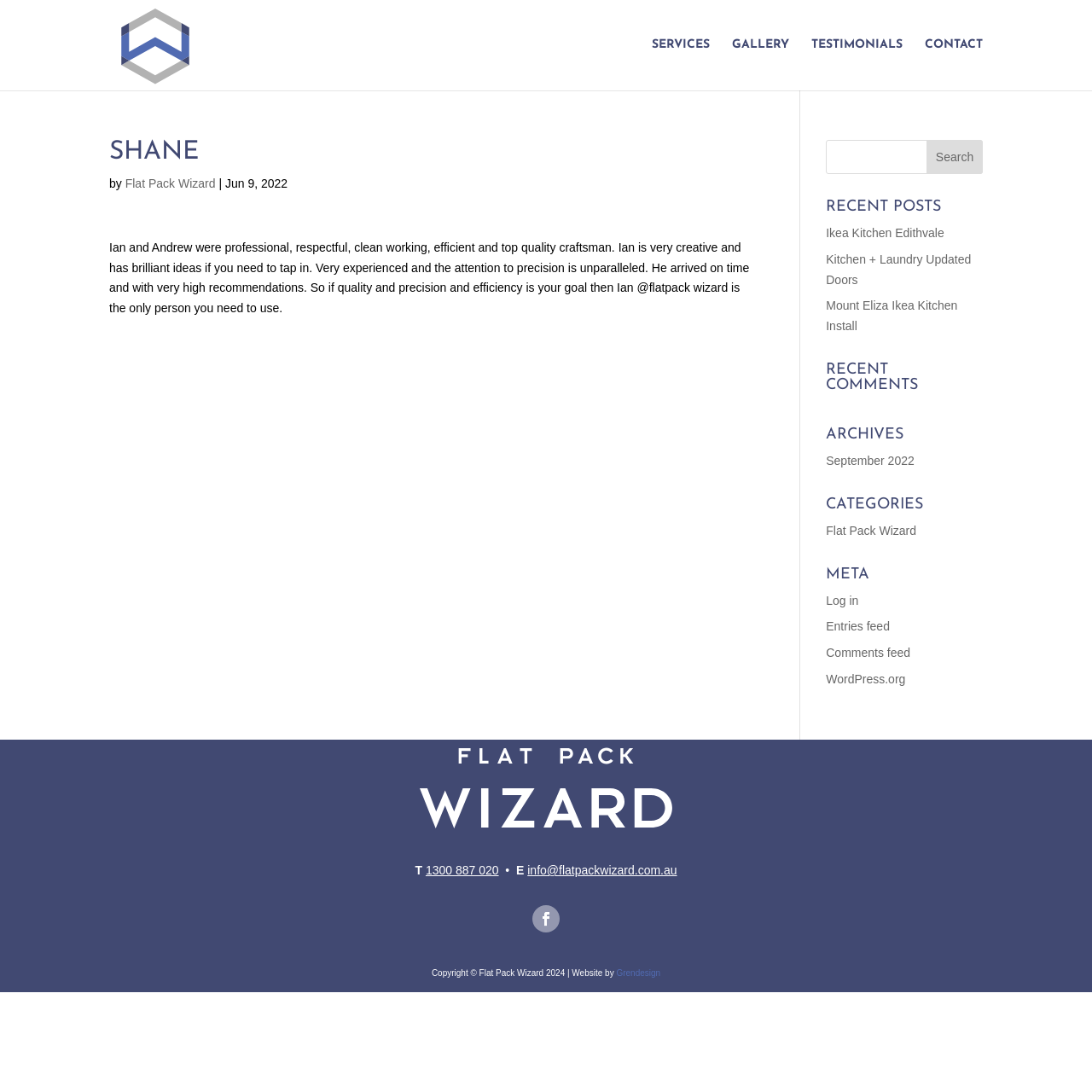Please find the bounding box coordinates for the clickable element needed to perform this instruction: "Contact Flat Pack Wizard".

[0.847, 0.036, 0.9, 0.083]